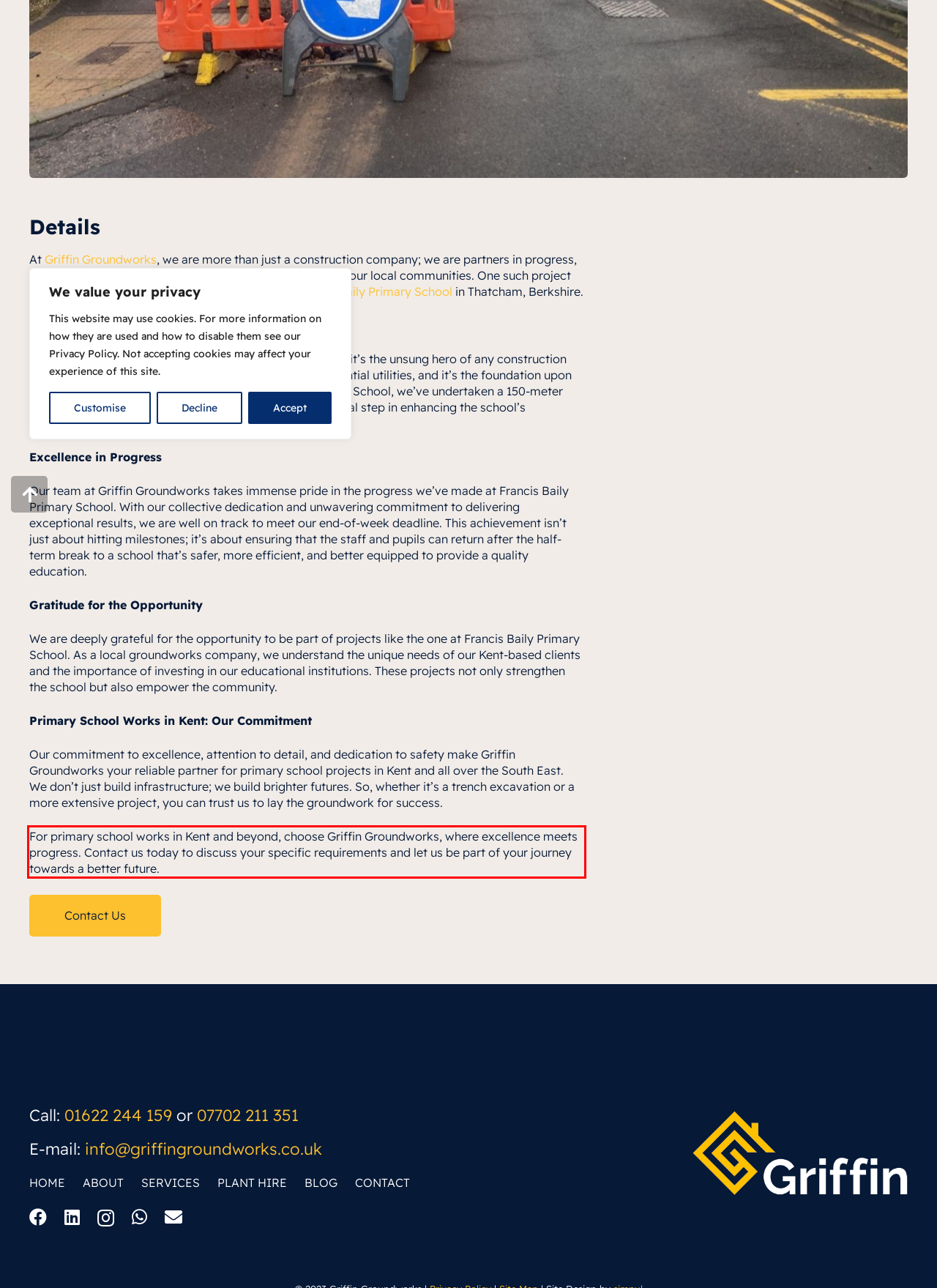Please analyze the provided webpage screenshot and perform OCR to extract the text content from the red rectangle bounding box.

For primary school works in Kent and beyond, choose Griffin Groundworks, where excellence meets progress. Contact us today to discuss your specific requirements and let us be part of your journey towards a better future.